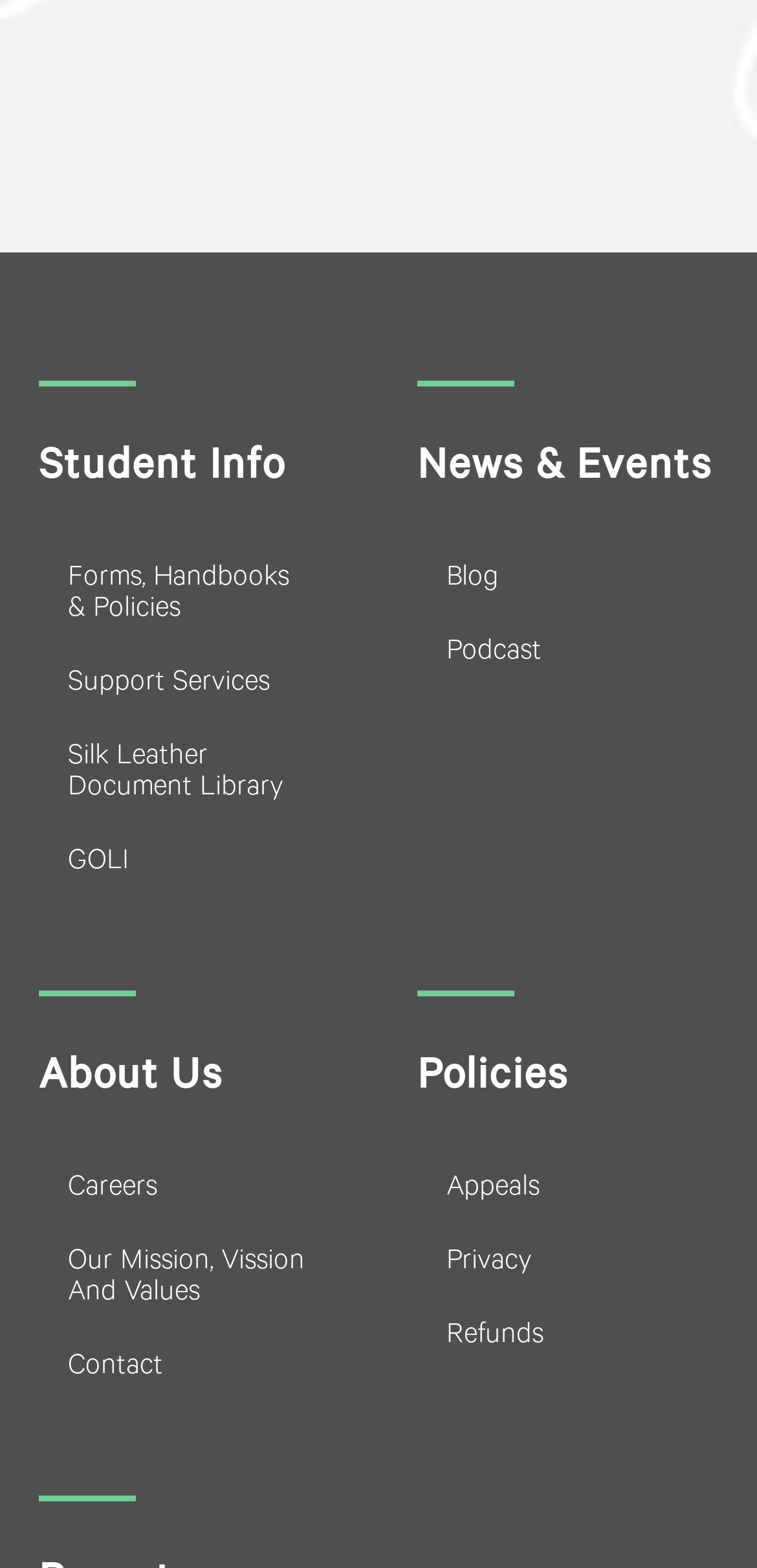Kindly determine the bounding box coordinates for the area that needs to be clicked to execute this instruction: "Check the privacy policy".

[0.551, 0.783, 0.949, 0.83]